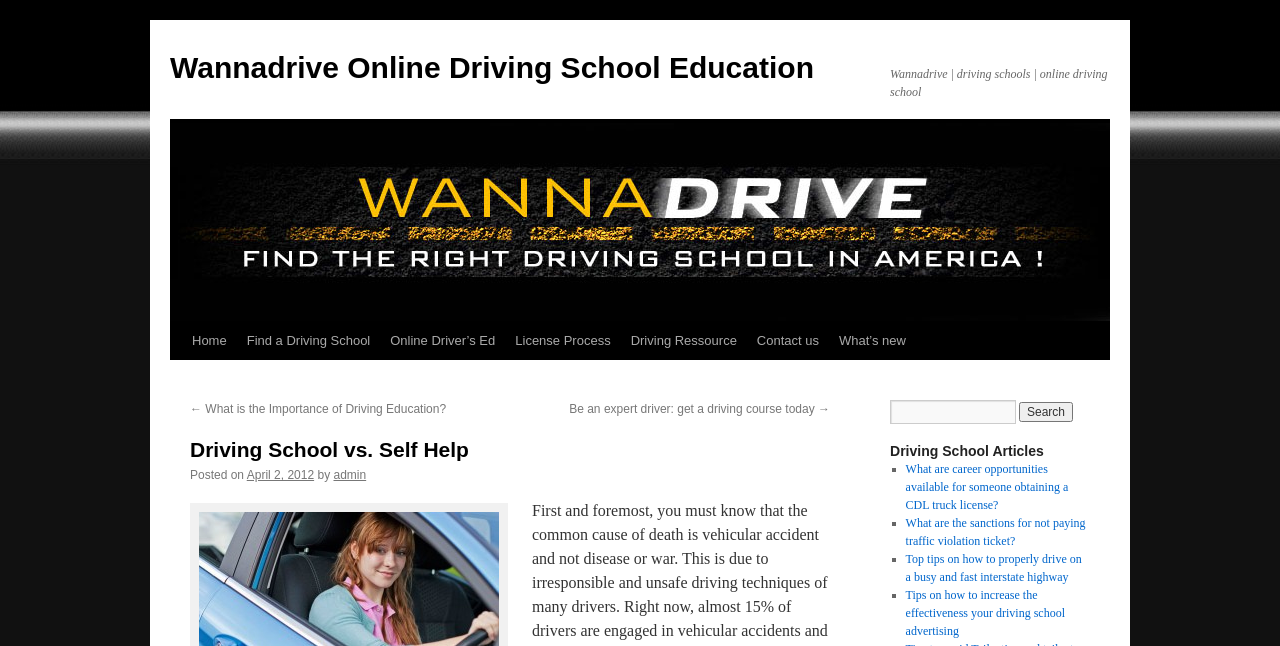Use a single word or phrase to answer this question: 
How many links are there in the main navigation menu?

7